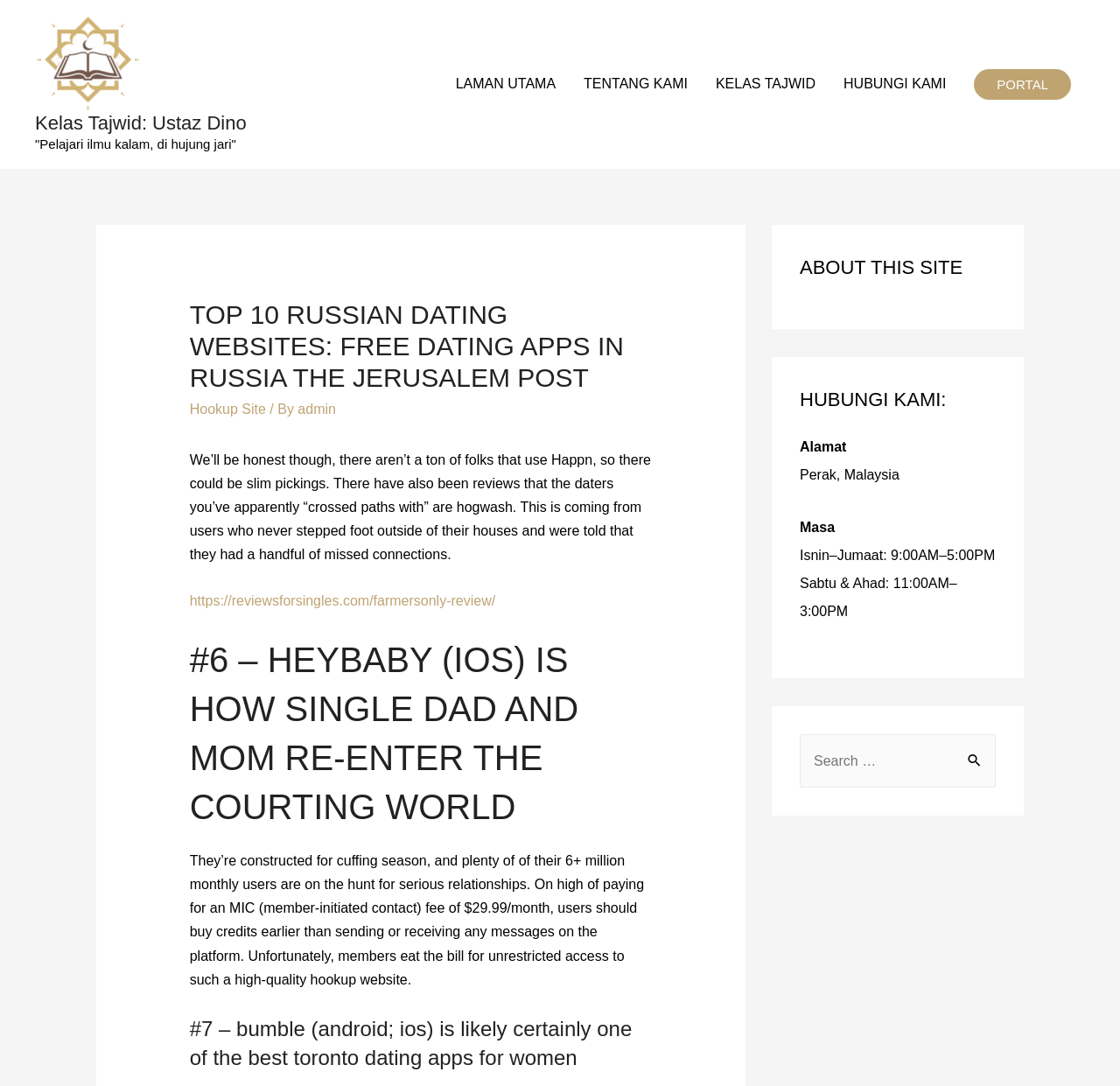Determine the bounding box coordinates of the UI element described by: "Portal".

[0.87, 0.064, 0.956, 0.092]